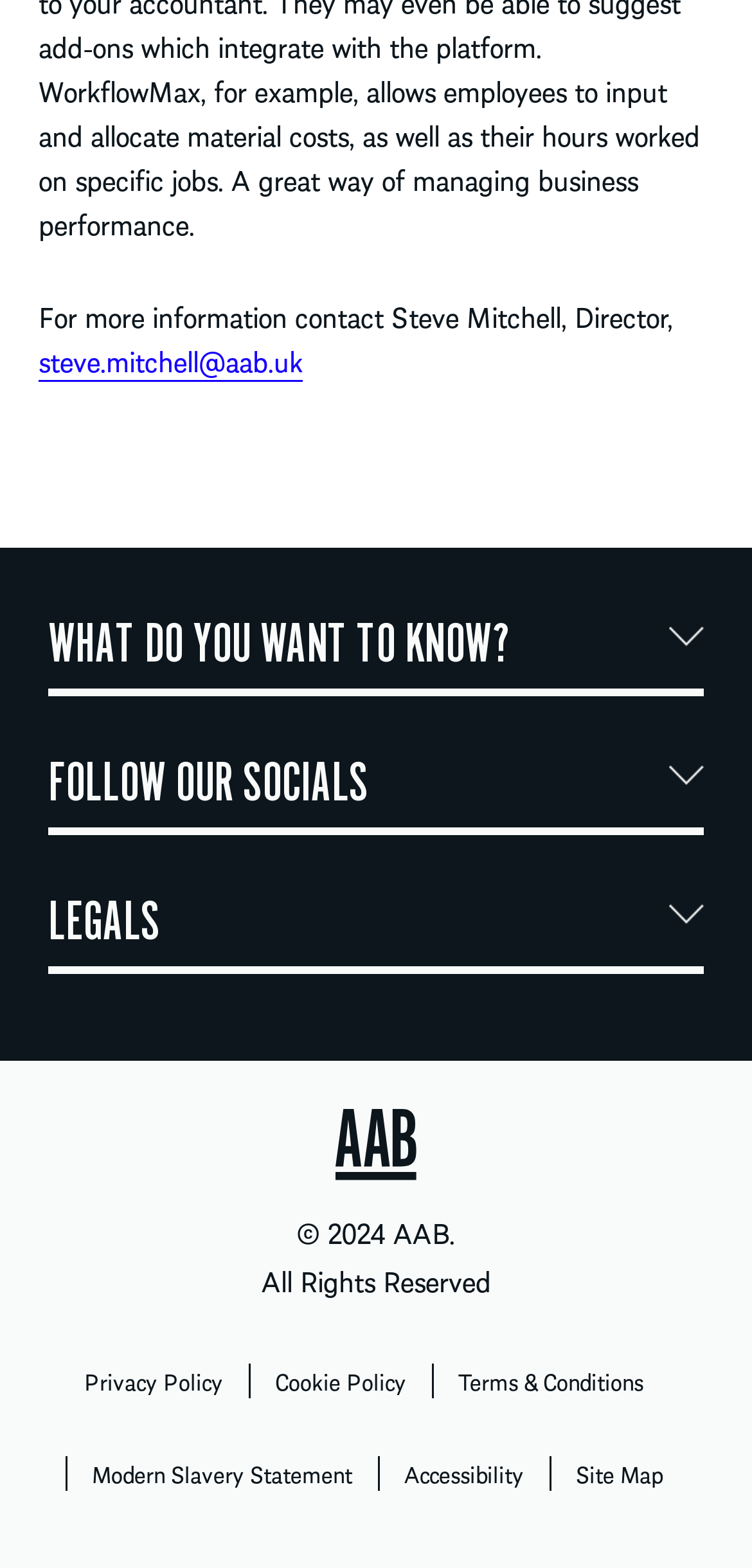Determine the bounding box coordinates of the clickable region to follow the instruction: "Follow social media".

[0.064, 0.478, 0.49, 0.52]